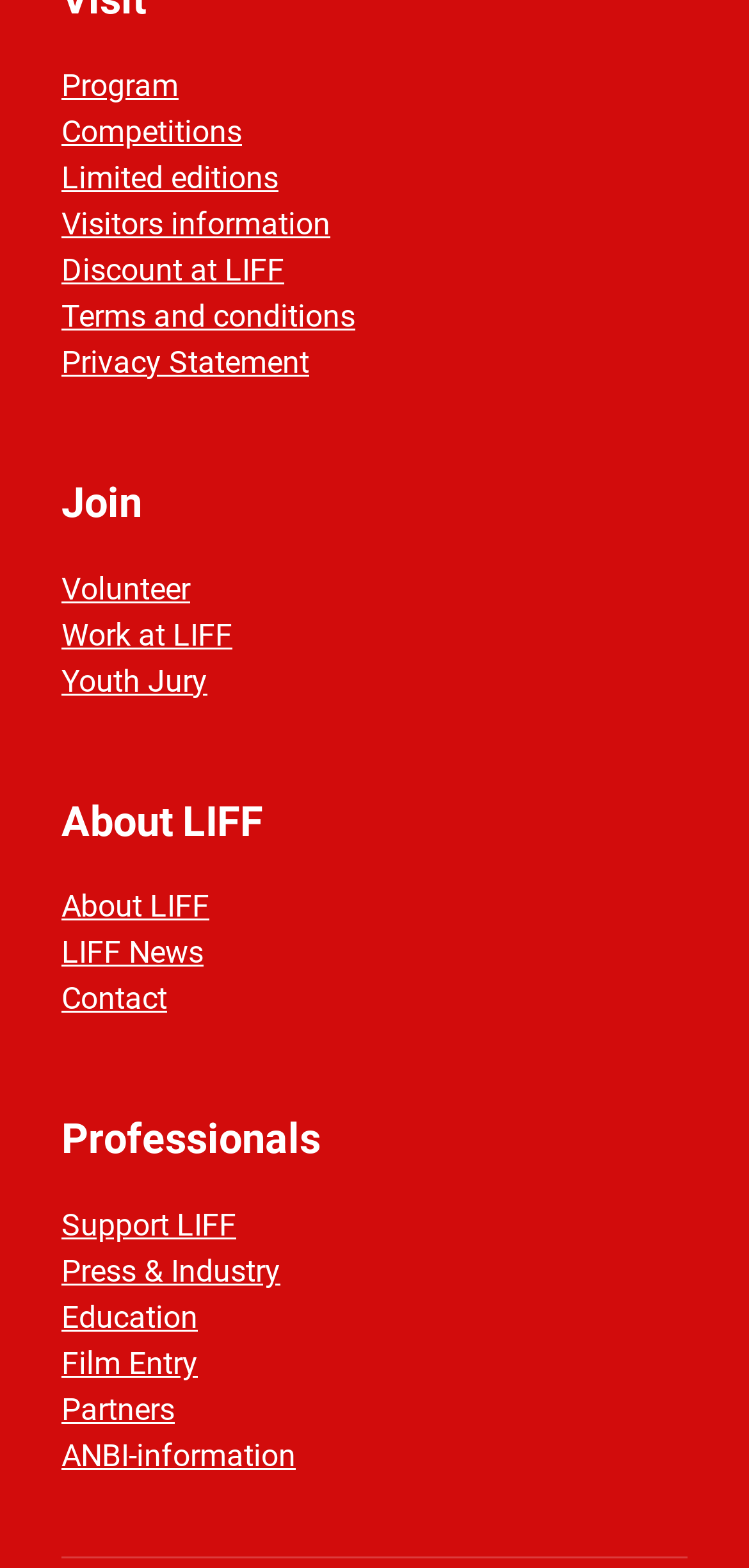How many links are in the top menu?
Look at the screenshot and respond with a single word or phrase.

7